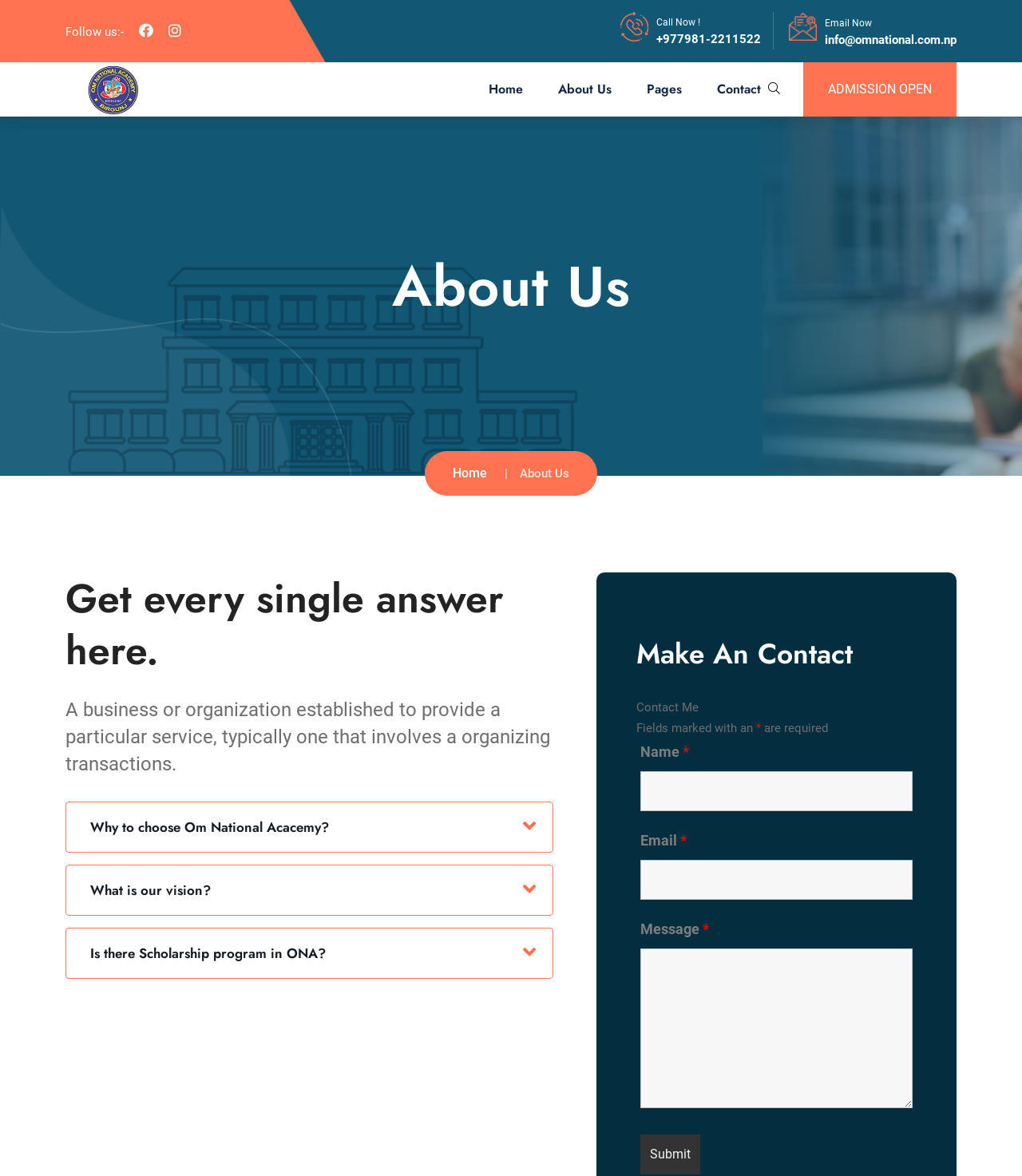Give a full account of the webpage's elements and their arrangement.

The webpage is about Om National Academy, a science college in Birgunj, Nepal. At the top, there is a section with social media links, a phone number, and an email address. Below this section, there is a navigation menu with links to "Home", "About Us", "Pages", and "Contact".

The main content of the page is divided into several sections. The first section has a heading "About Us" and a brief description of what the college is. The second section has a heading "Get every single answer here" and a paragraph of text describing the college's purpose.

The next section has three headings with accompanying buttons: "Why to choose Om National Academy?", "What is our vision?", and "Is there Scholarship program in ONA?". Each button has an arrow icon.

The final section is a contact form with fields for name, email, and message. The form has a "Submit" button at the bottom. There are also some required field indicators marked with an asterisk.